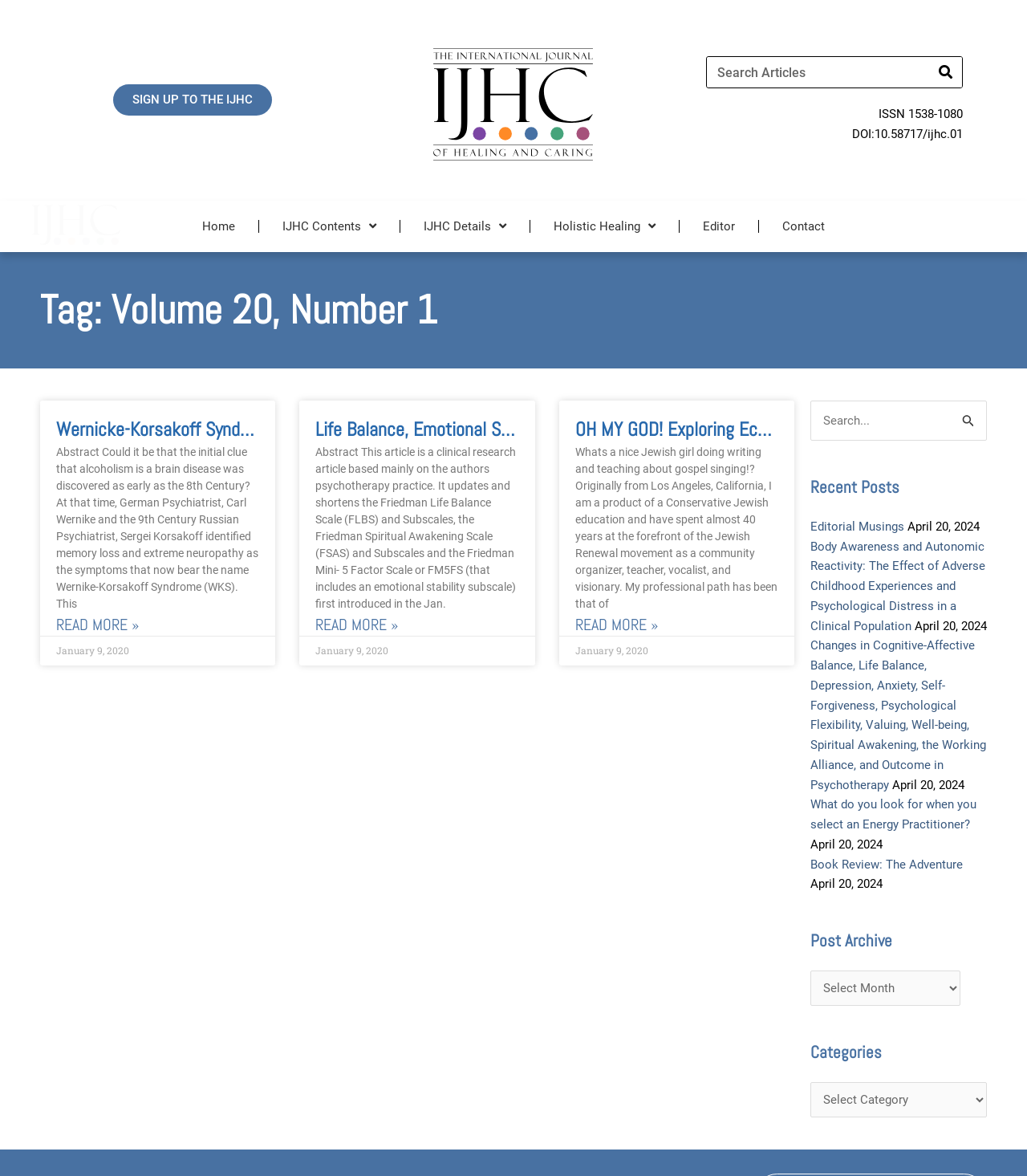Determine the bounding box coordinates for the area you should click to complete the following instruction: "Select a post from the archive".

[0.789, 0.825, 0.935, 0.855]